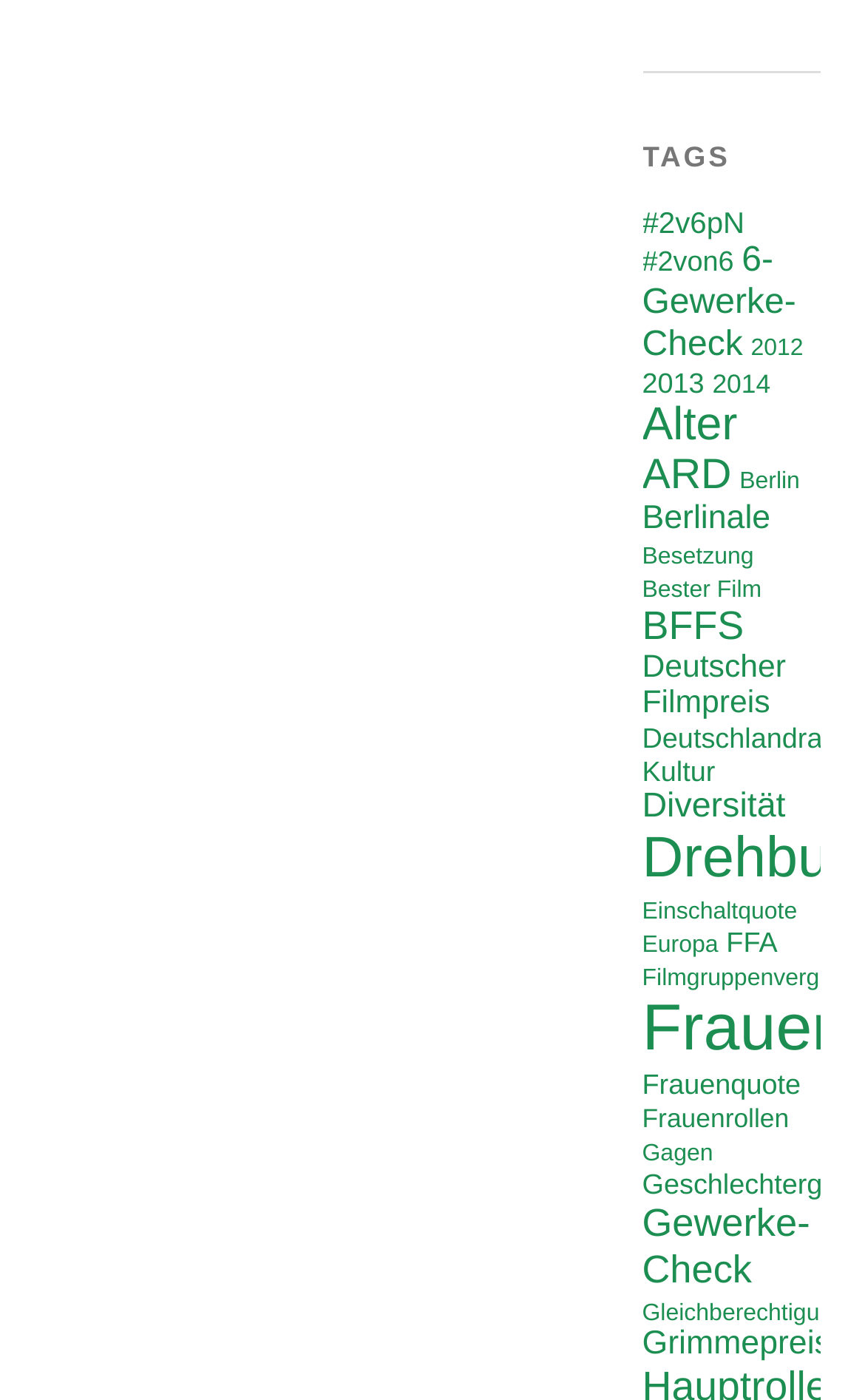What is the name of the award mentioned in the link 'Bester Film (5 items)'?
Use the information from the image to give a detailed answer to the question.

The link 'Bester Film (5 items)' suggests that 'Bester Film' is the name of an award, and it has 5 items or winners.